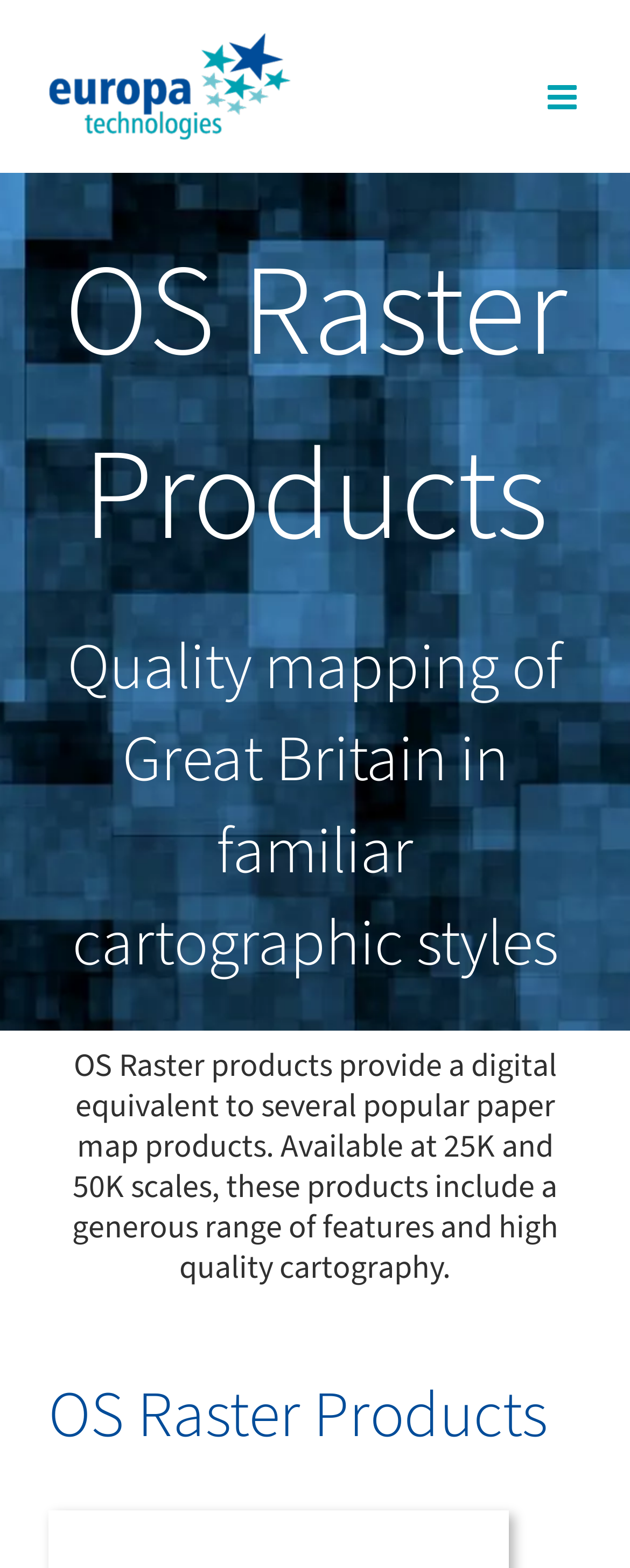What is the quality of the cartography in OS Raster products?
Please answer the question as detailed as possible based on the image.

The quality of the cartography in OS Raster products is described in the StaticText element with a bounding box of [0.114, 0.666, 0.886, 0.823]. The text states that the products feature 'high quality cartography'.